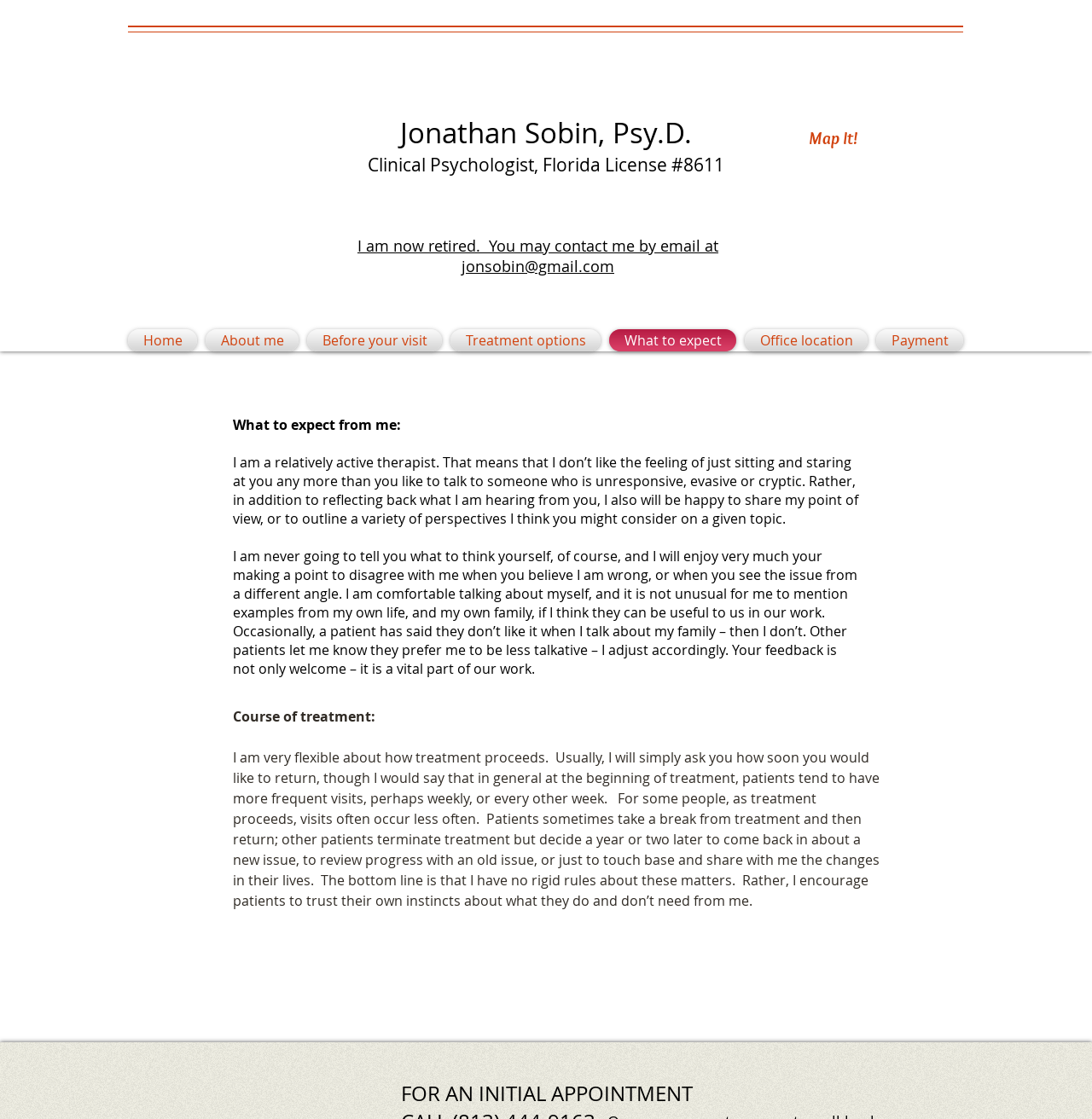Please look at the image and answer the question with a detailed explanation: How does Jonathan Sobin approach therapy?

The text 'I am a relatively active therapist... I also will be happy to share my point of view, or to outline a variety of perspectives I think you might consider on a given topic' suggests that Jonathan Sobin takes an active and collaborative approach to therapy, engaging with his patients and sharing his own perspectives.